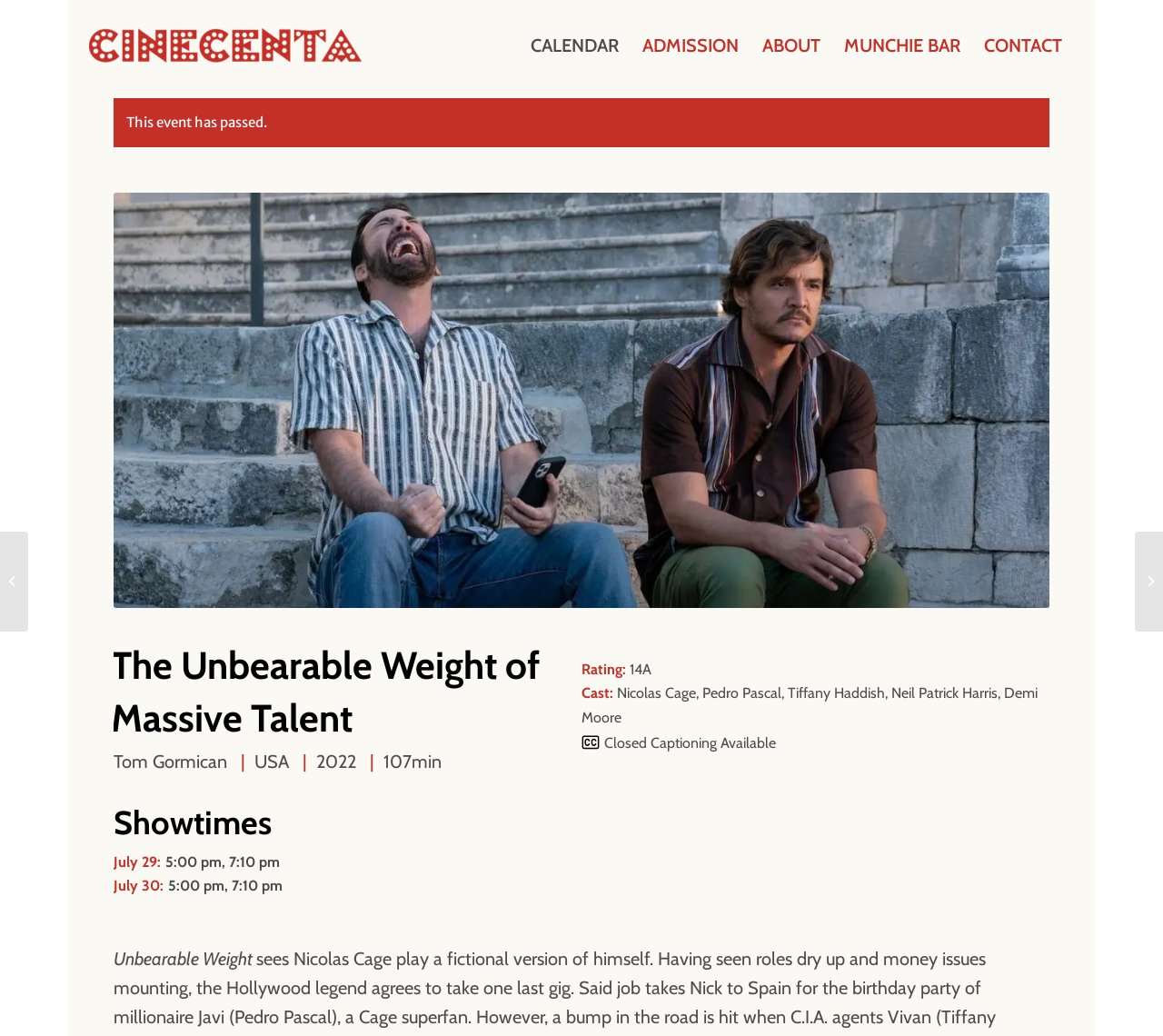Based on the image, please elaborate on the answer to the following question:
Who is the director of the movie?

I found the answer by looking at the static text element with the text 'Tom Gormican' which is likely to be the director of the movie.